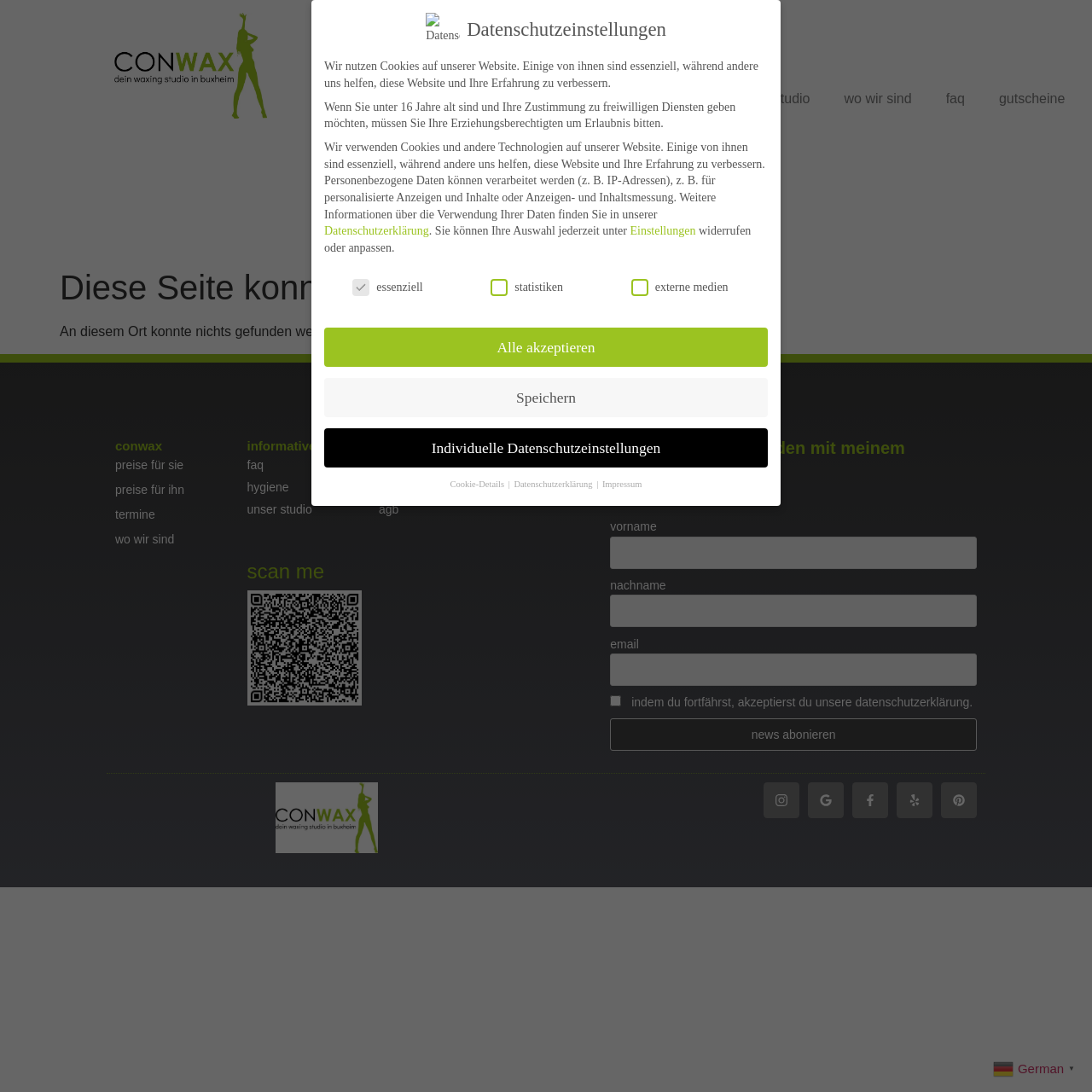How can I contact the studio?
Please utilize the information in the image to give a detailed response to the question.

The webpage provides several links such as 'termine', 'wo wir sind', and 'kontakt' which can be used to contact the studio or find its location.